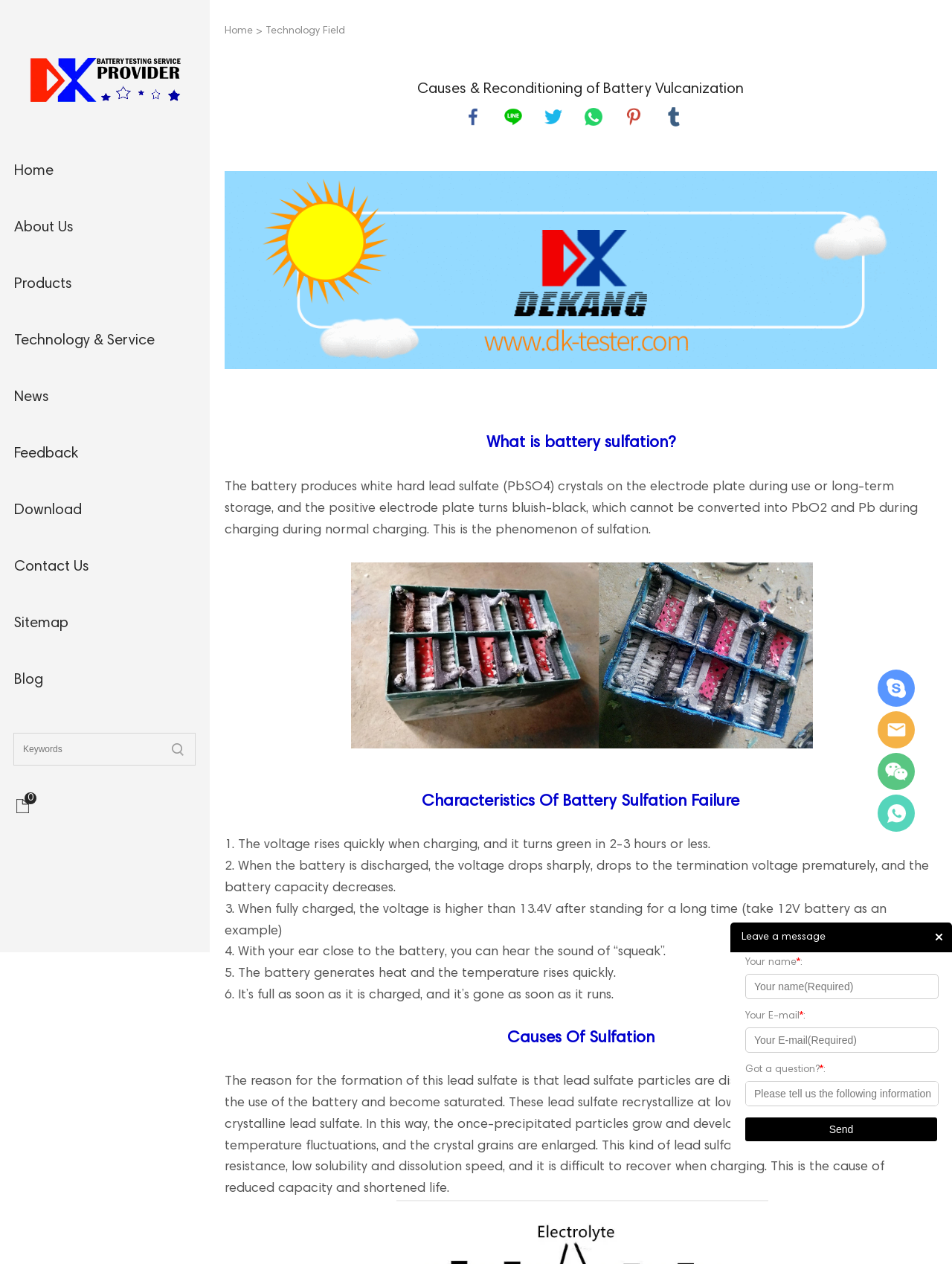What is the cause of reduced capacity and shortened life?
Look at the image and provide a short answer using one word or a phrase.

Lead sulfate particles